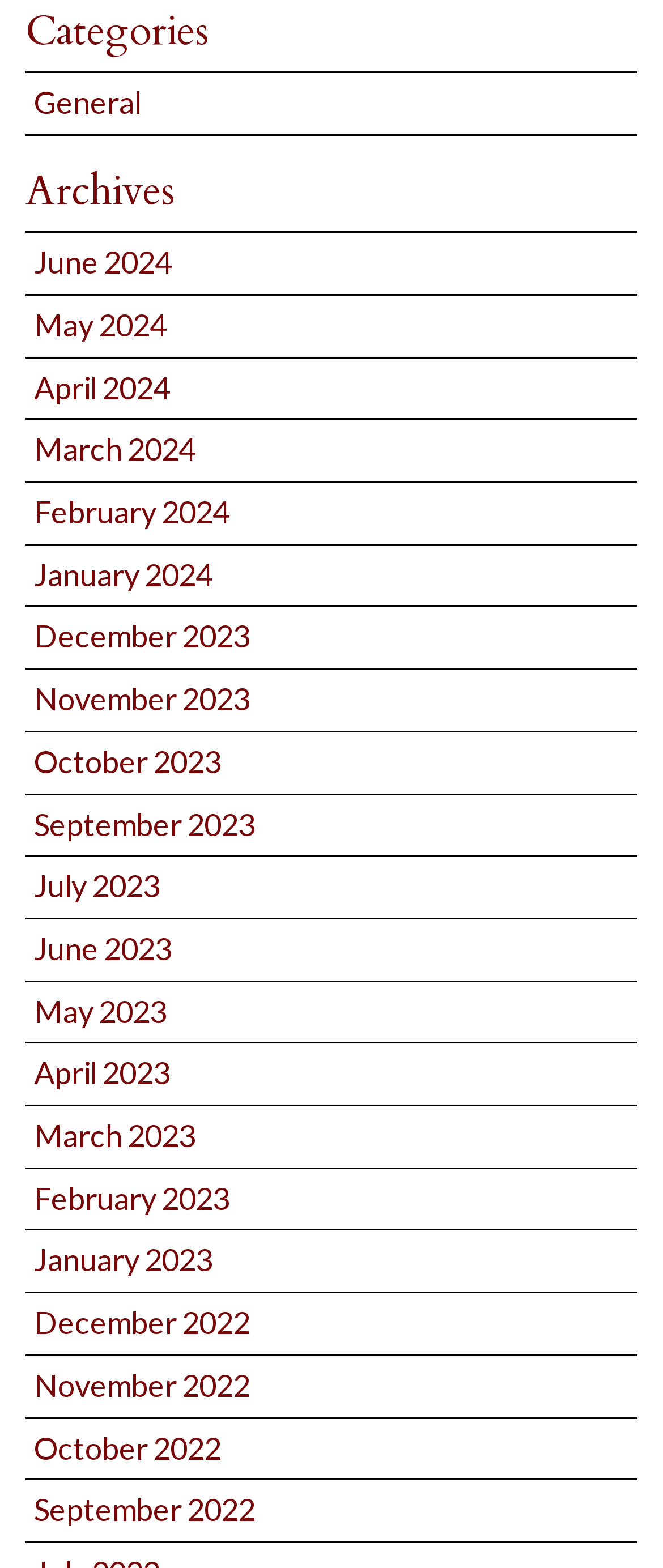Provide a one-word or brief phrase answer to the question:
What is the title of the section above the archives?

Categories